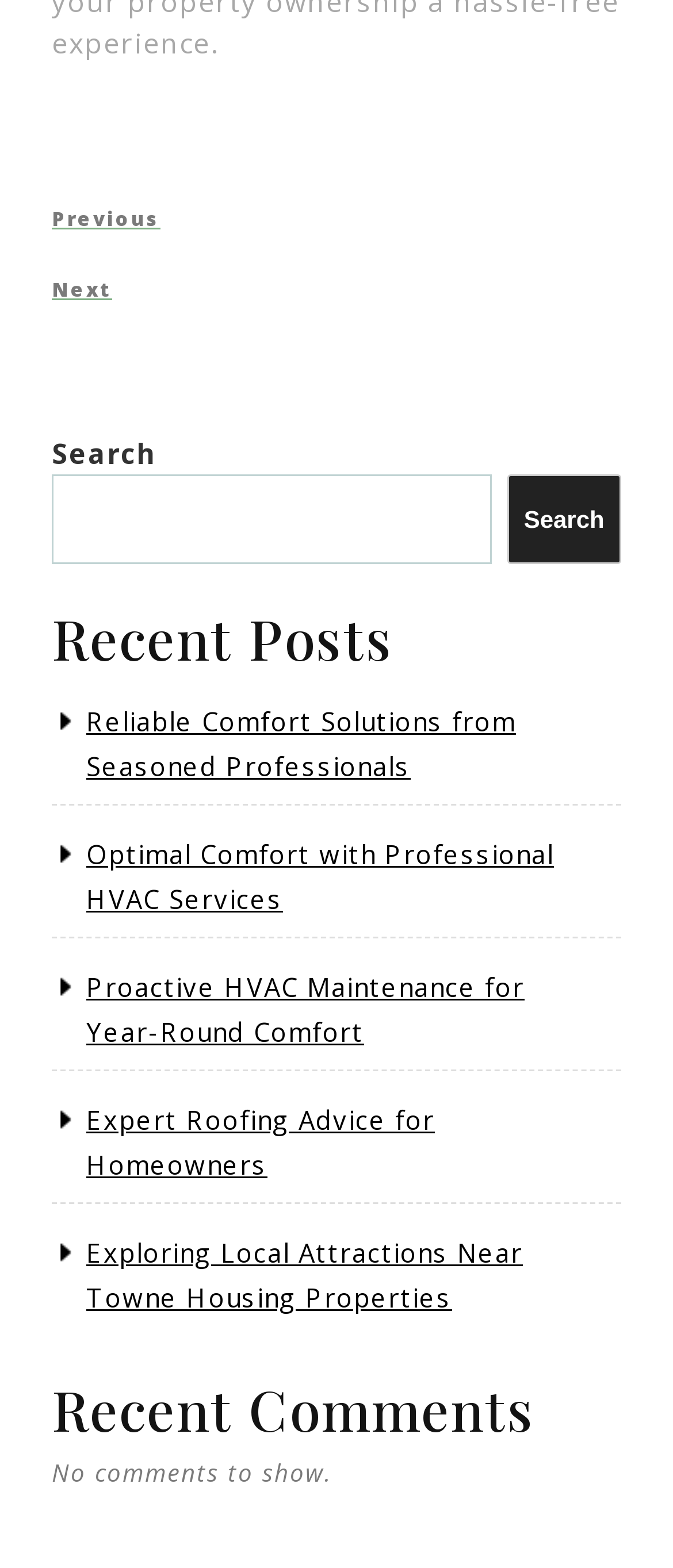Please respond to the question using a single word or phrase:
What type of content is listed under 'Recent Posts'?

Blog posts